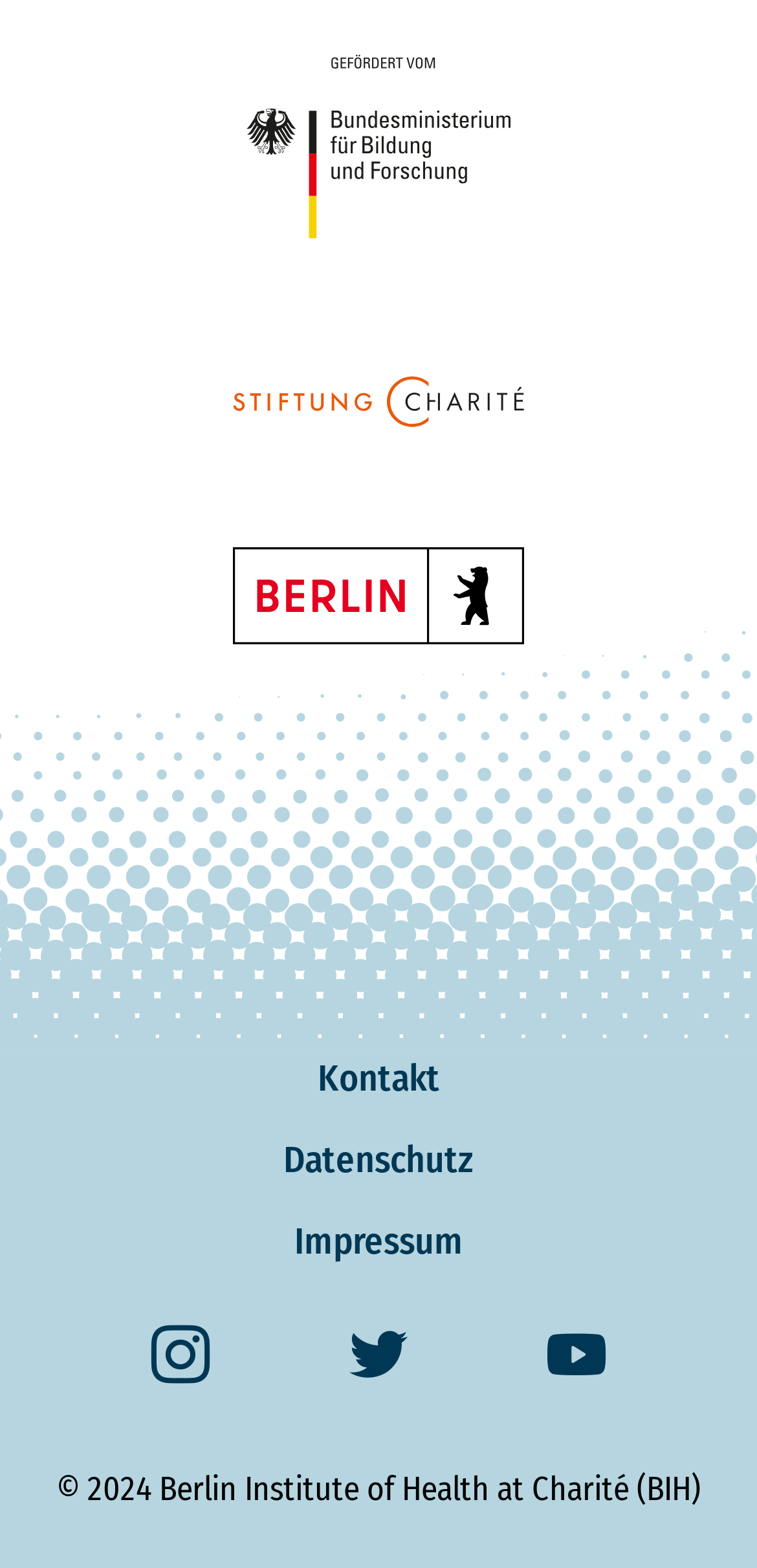How many social media links are there?
Answer the question based on the image using a single word or a brief phrase.

3